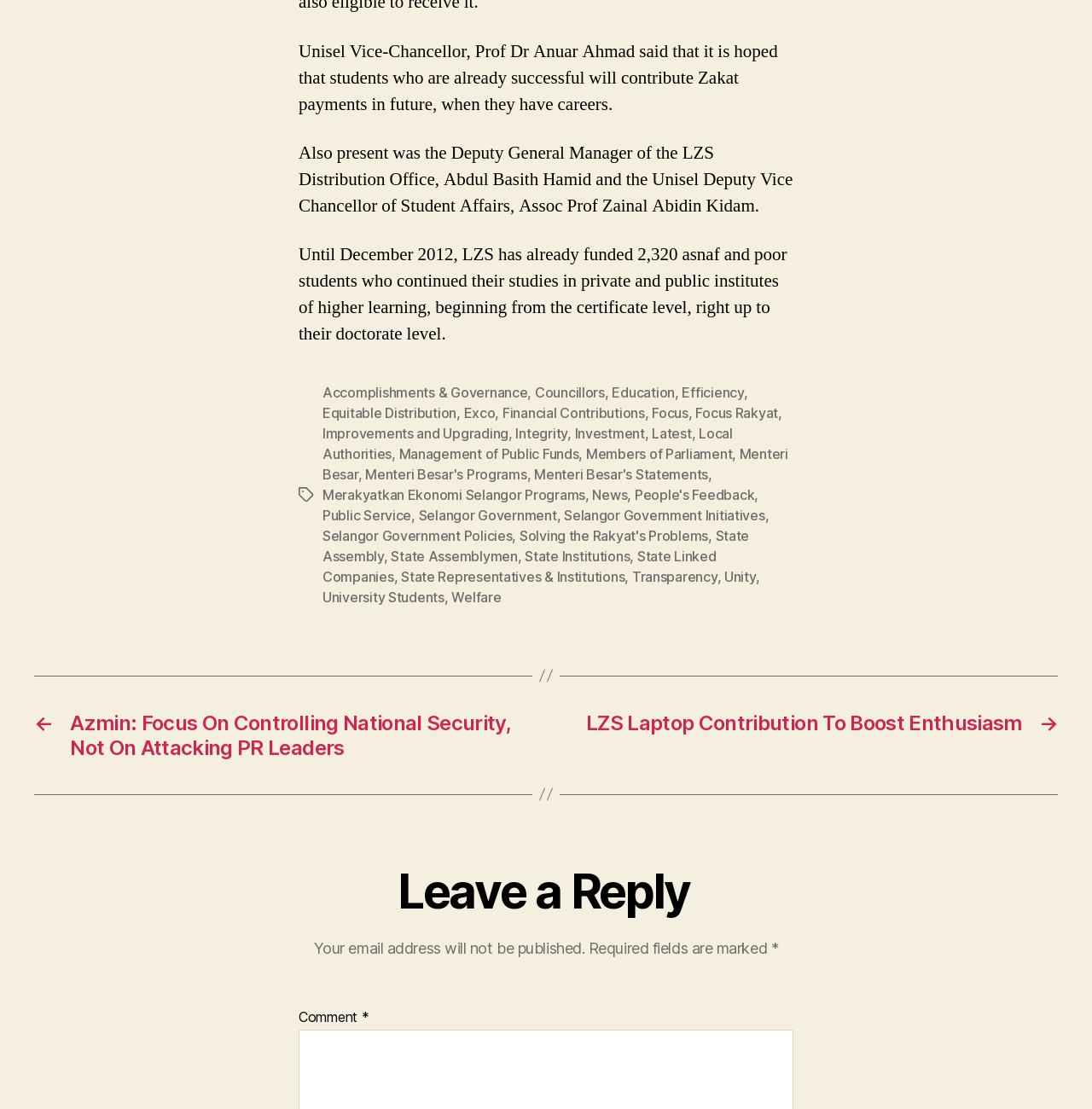What is the purpose of the comment section?
Please provide a single word or phrase as the answer based on the screenshot.

To leave a reply